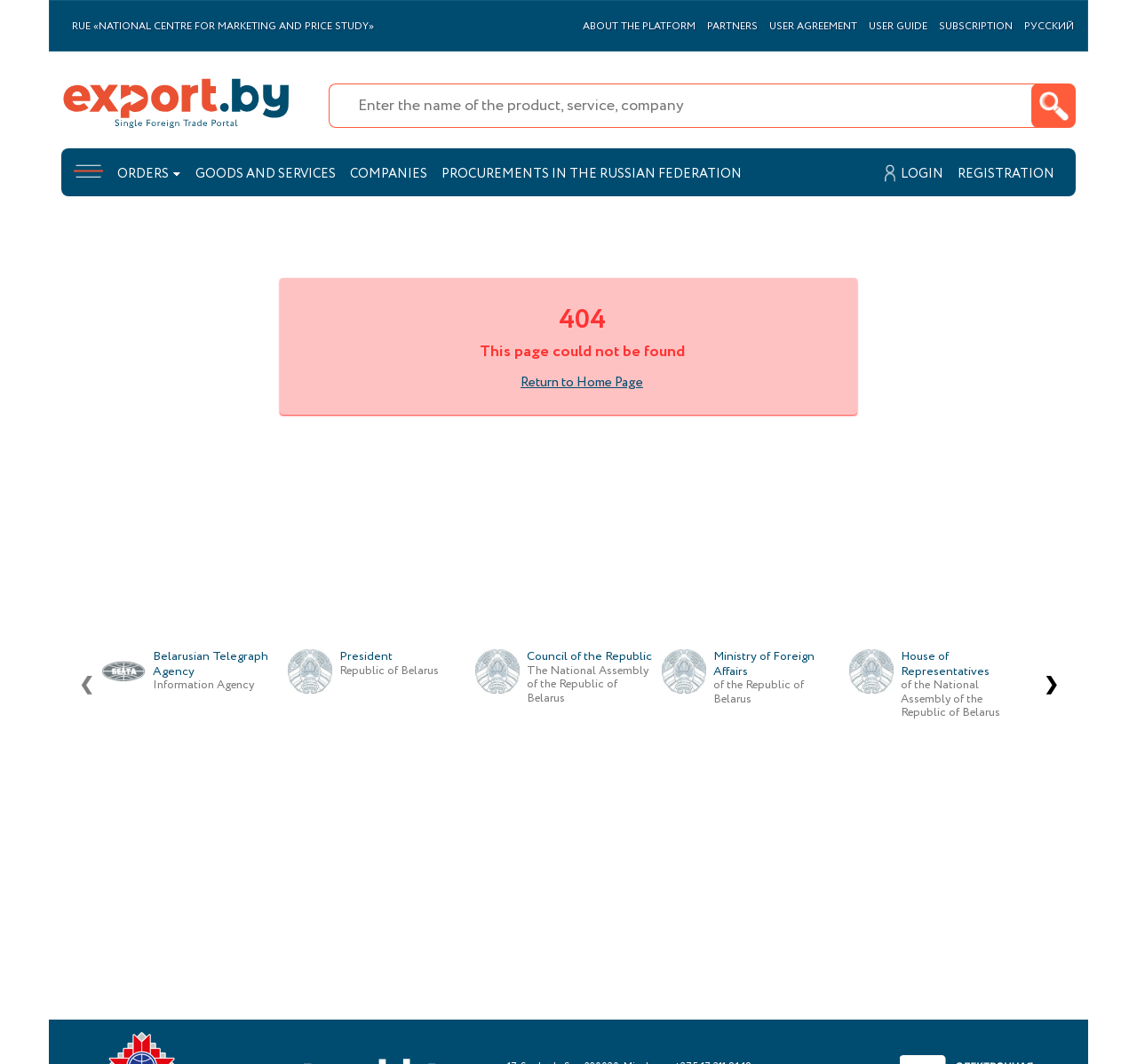Locate the bounding box coordinates of the item that should be clicked to fulfill the instruction: "Return to Home Page".

[0.458, 0.35, 0.566, 0.369]